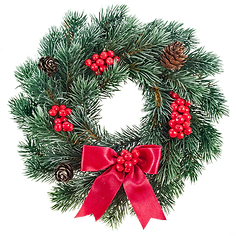Describe in detail everything you see in the image.

The image features a festive red and green Christmas wreath, artfully crafted from lush green pine branches. This decorative piece is adorned with bright red berries and small pine cones, adding a natural touch to its appearance. Centered at the bottom of the wreath is a vibrant red bow, which enhances its holiday spirit. This wreath not only serves as a beautiful ornament but also symbolizes warmth and joy during the Christmas season, making it a perfect representation of festive cheer.